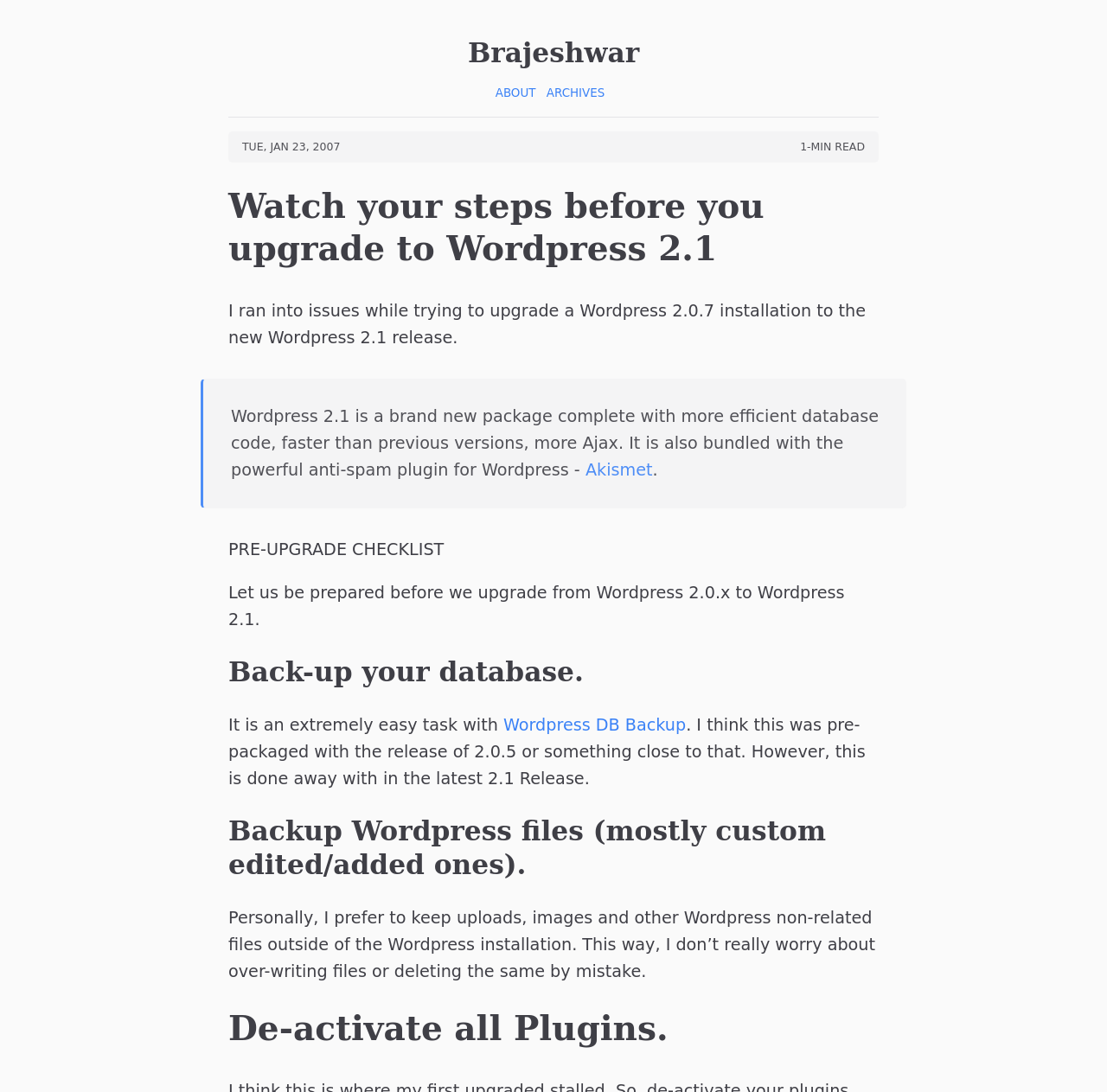Provide the bounding box coordinates of the HTML element this sentence describes: "Wordpress DB Backup". The bounding box coordinates consist of four float numbers between 0 and 1, i.e., [left, top, right, bottom].

[0.455, 0.655, 0.62, 0.673]